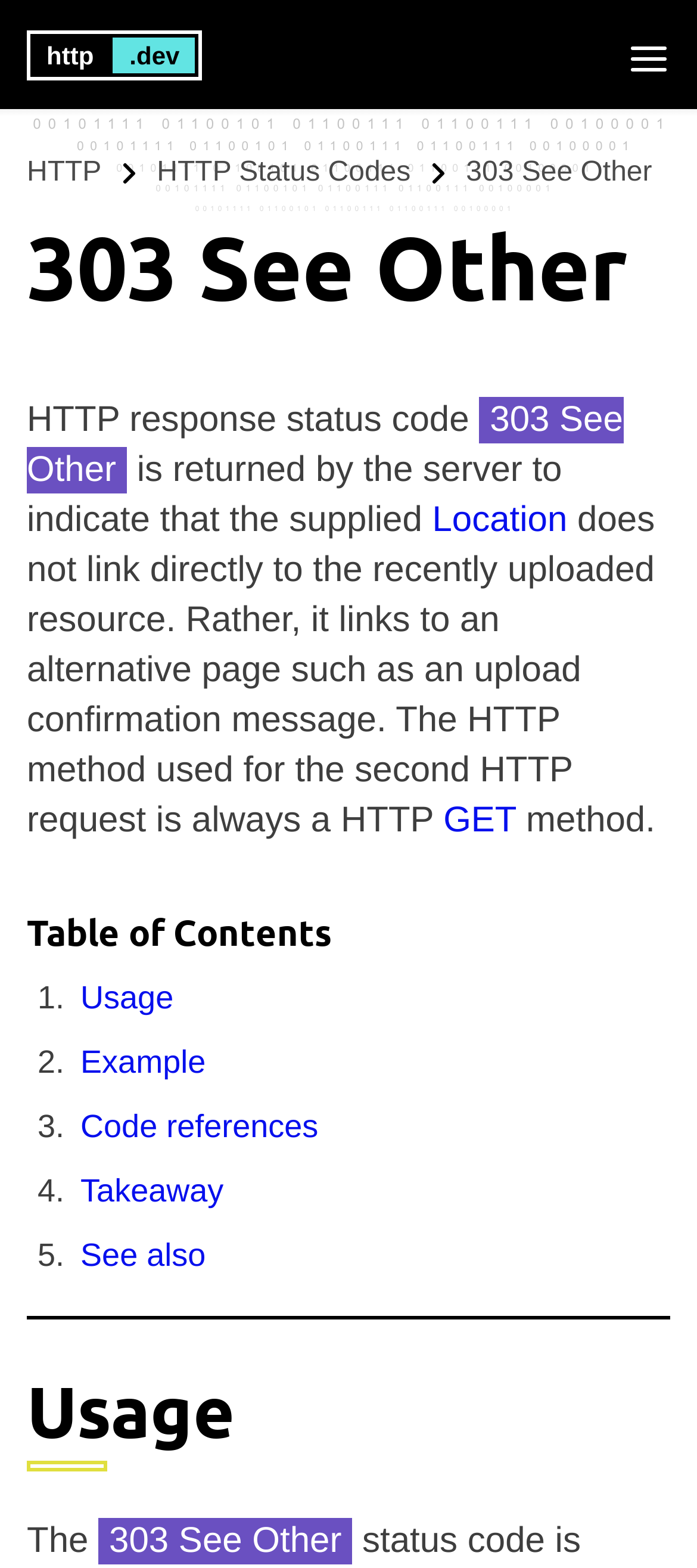Provide the bounding box coordinates of the HTML element this sentence describes: "parent_node: Marty Prahl title="Close (Esc)"".

None